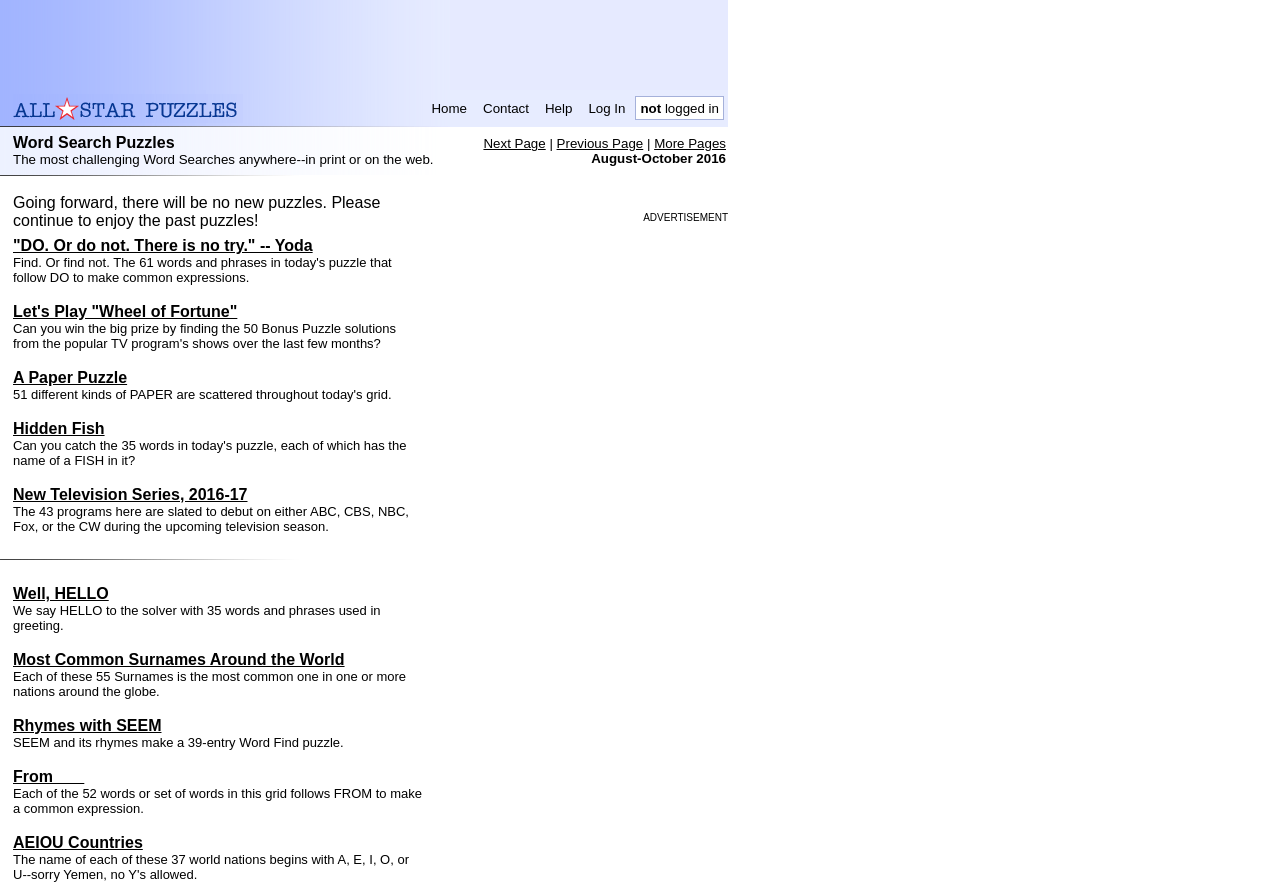Pinpoint the bounding box coordinates of the area that should be clicked to complete the following instruction: "Explore 'New Television Series, 2016-17'". The coordinates must be given as four float numbers between 0 and 1, i.e., [left, top, right, bottom].

[0.01, 0.544, 0.193, 0.563]